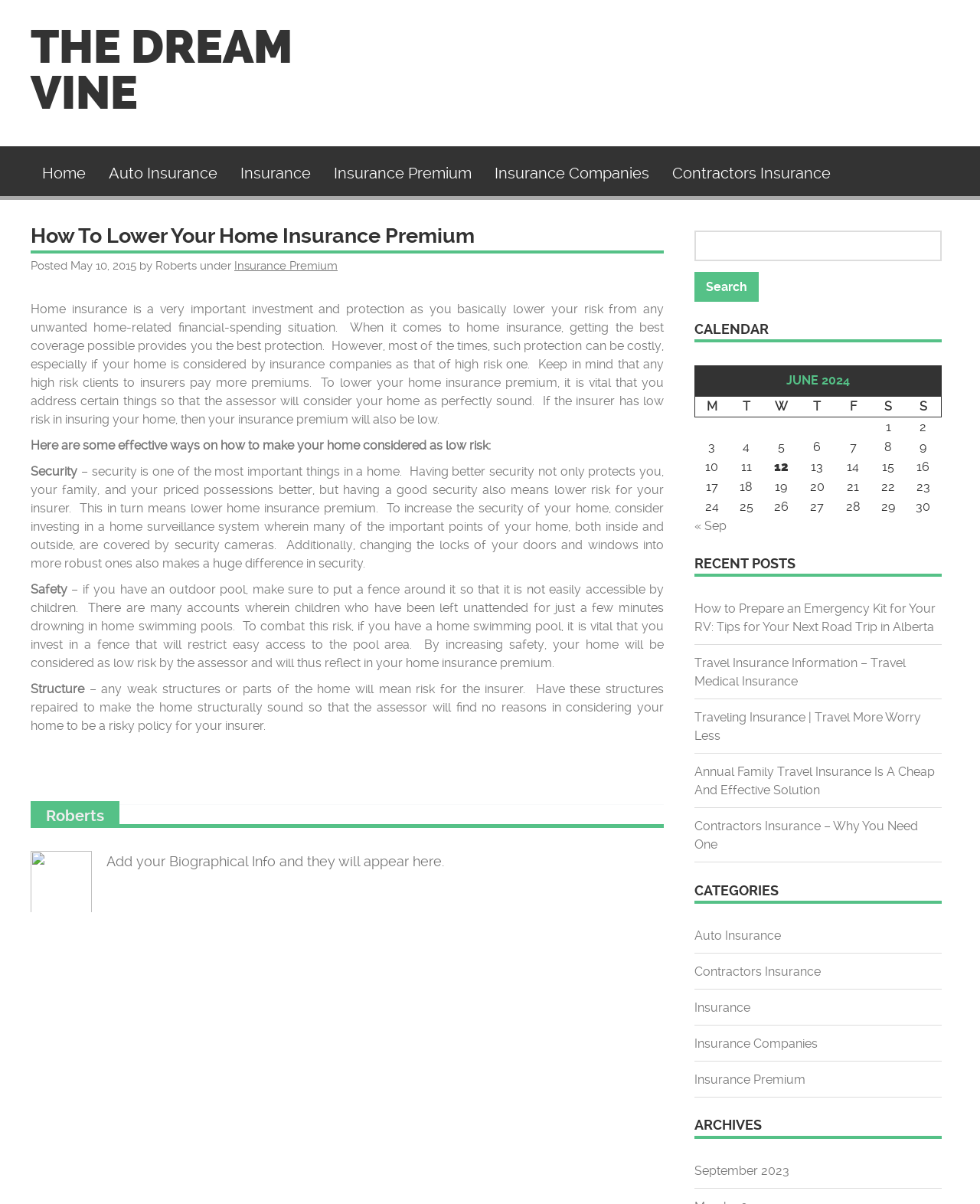Please provide a short answer using a single word or phrase for the question:
What is the benefit of having a good security system in a home?

Lower insurance premium